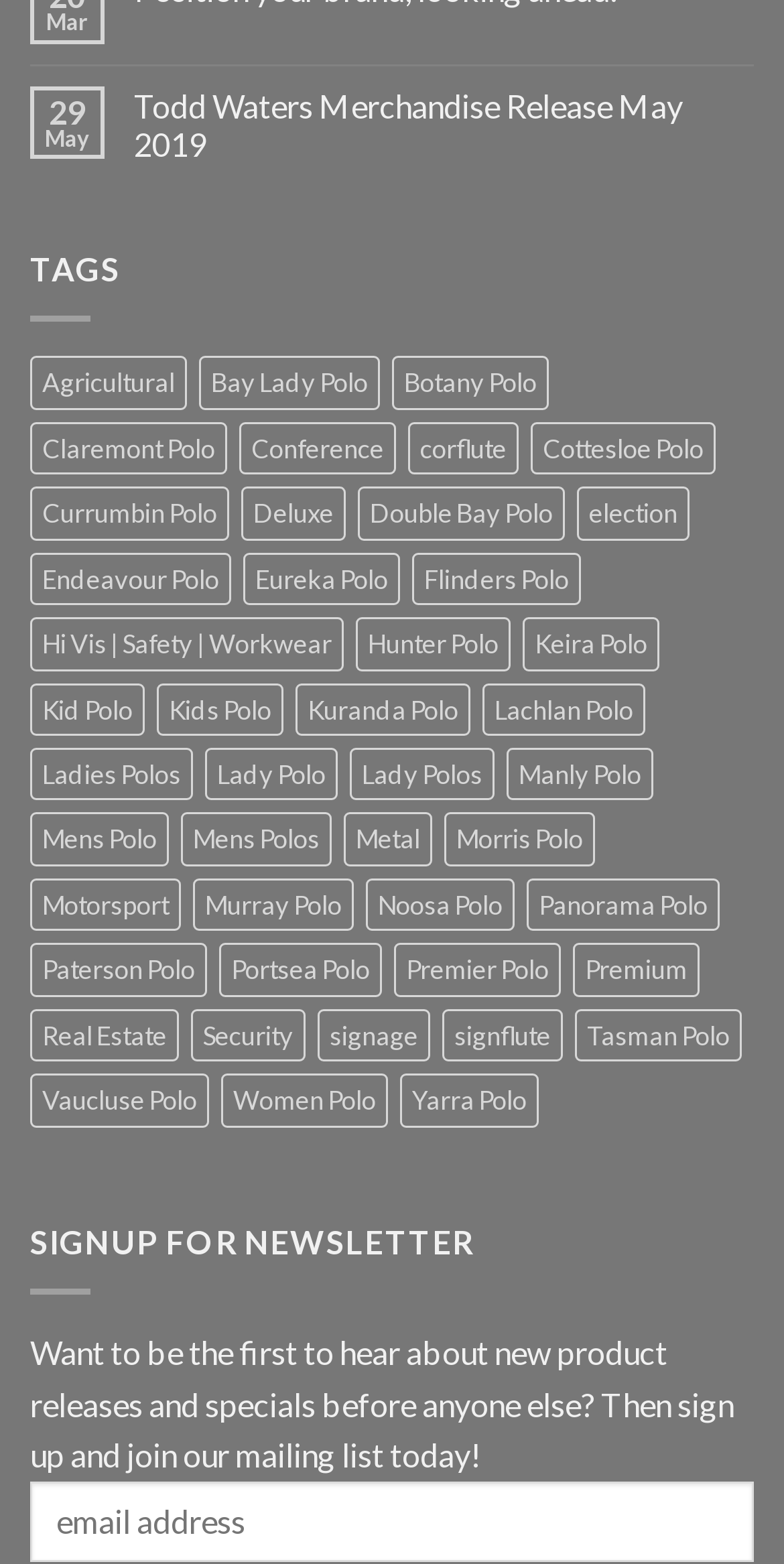How many products are there in the 'Ladies Polos' category?
We need a detailed and meticulous answer to the question.

I found the link labeled 'Ladies Polos (38 products)' under the 'TAGS' section. This indicates that there are 38 products in the 'Ladies Polos' category.